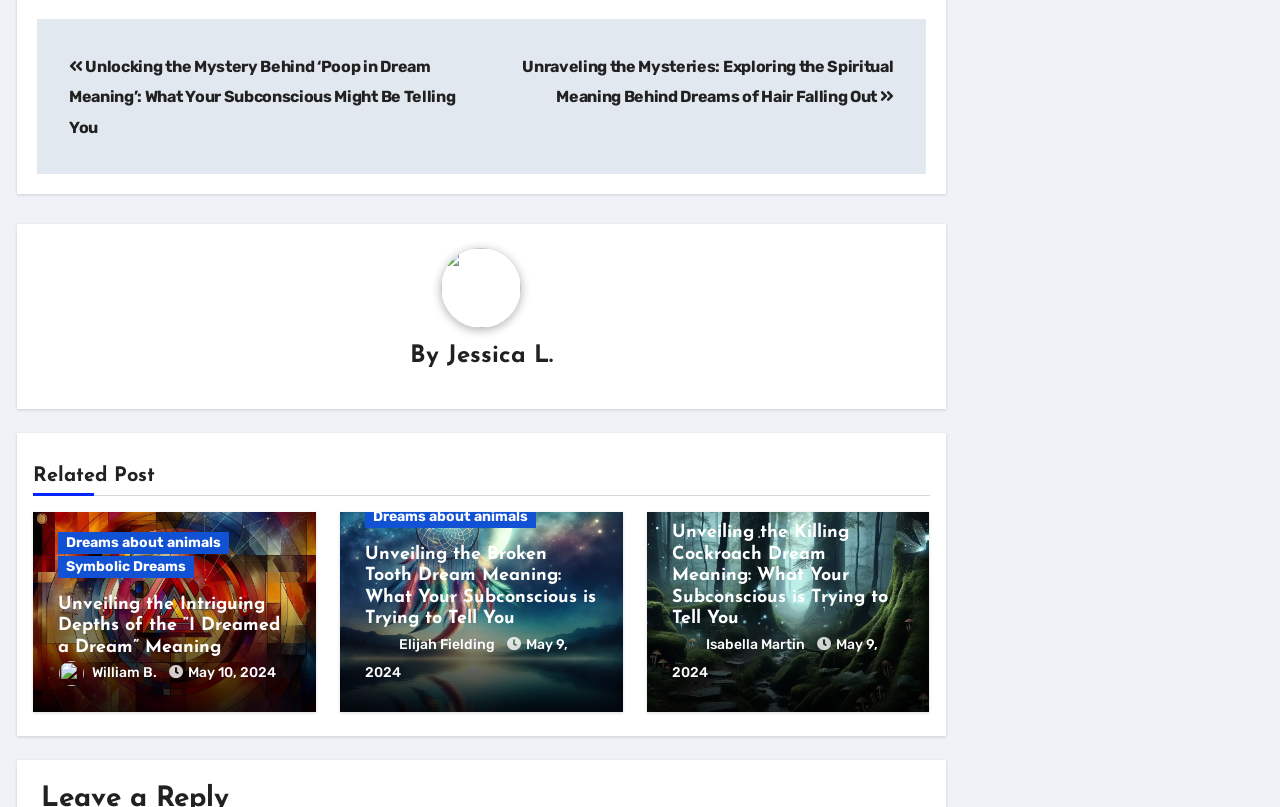Determine the bounding box coordinates of the clickable element necessary to fulfill the instruction: "Learn about the symbolic dream meaning". Provide the coordinates as four float numbers within the 0 to 1 range, i.e., [left, top, right, bottom].

[0.045, 0.689, 0.152, 0.716]